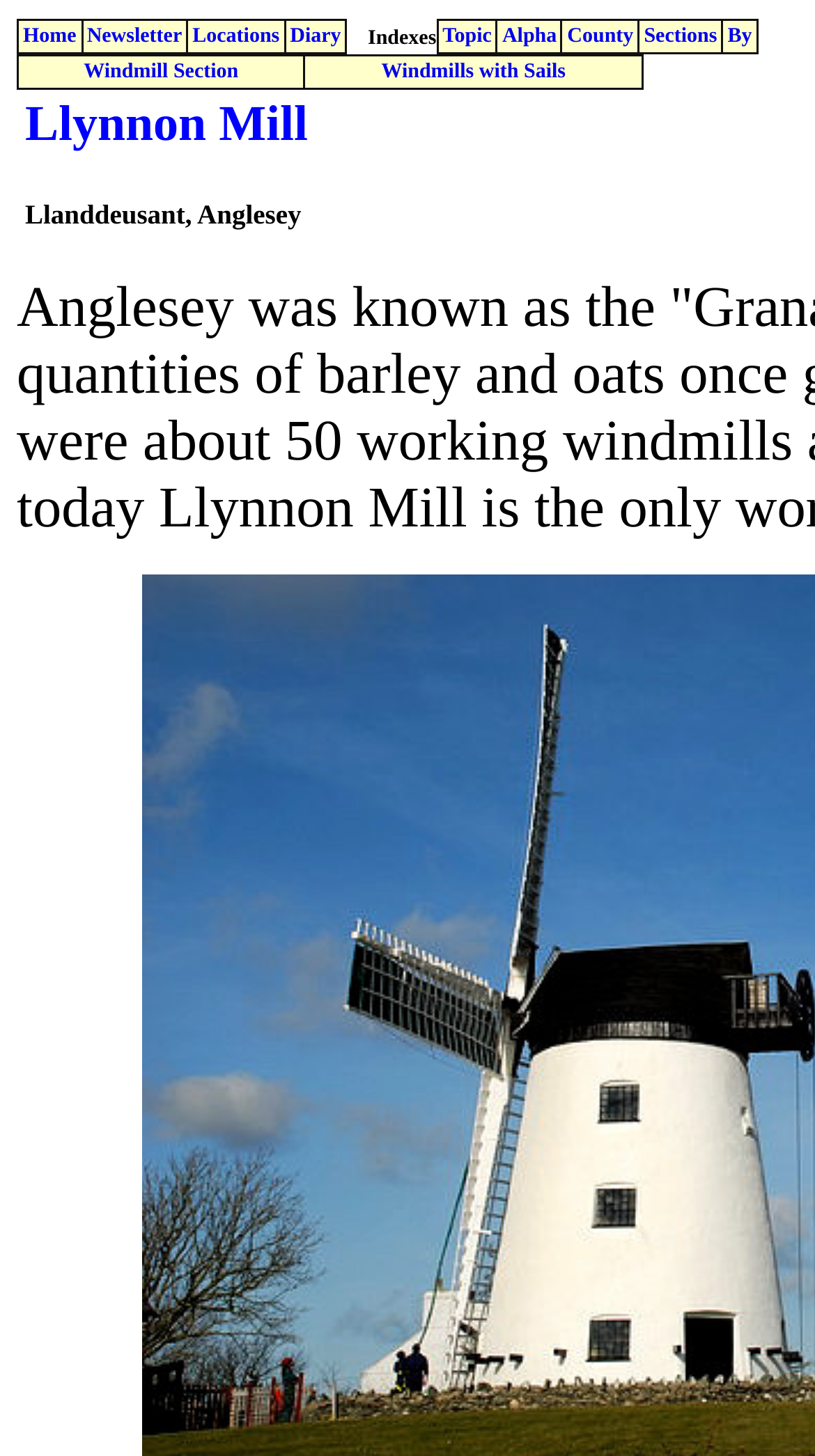Use a single word or phrase to answer the question:
How many columns are in the middle section?

5